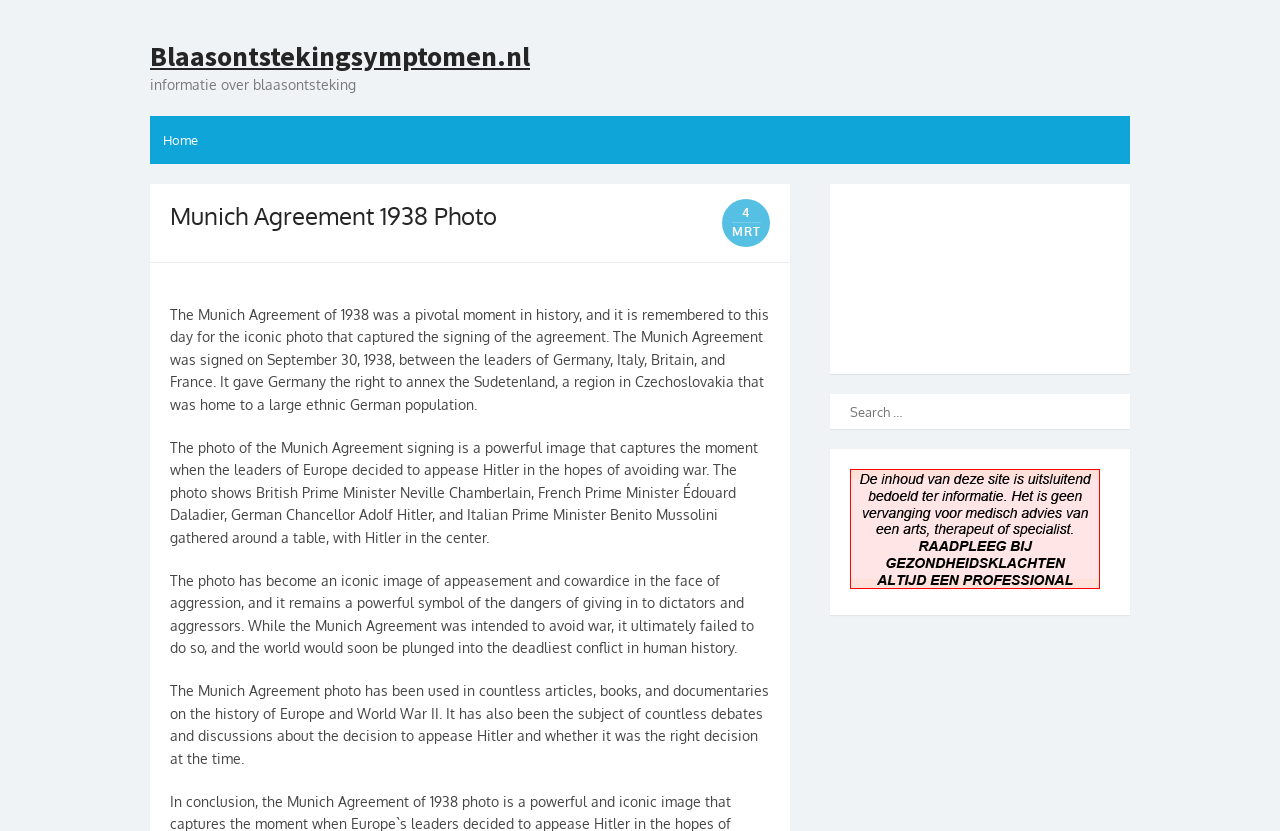Please give a succinct answer to the question in one word or phrase:
What is the Munich Agreement photo often seen as a symbol of?

appeasement and cowardice